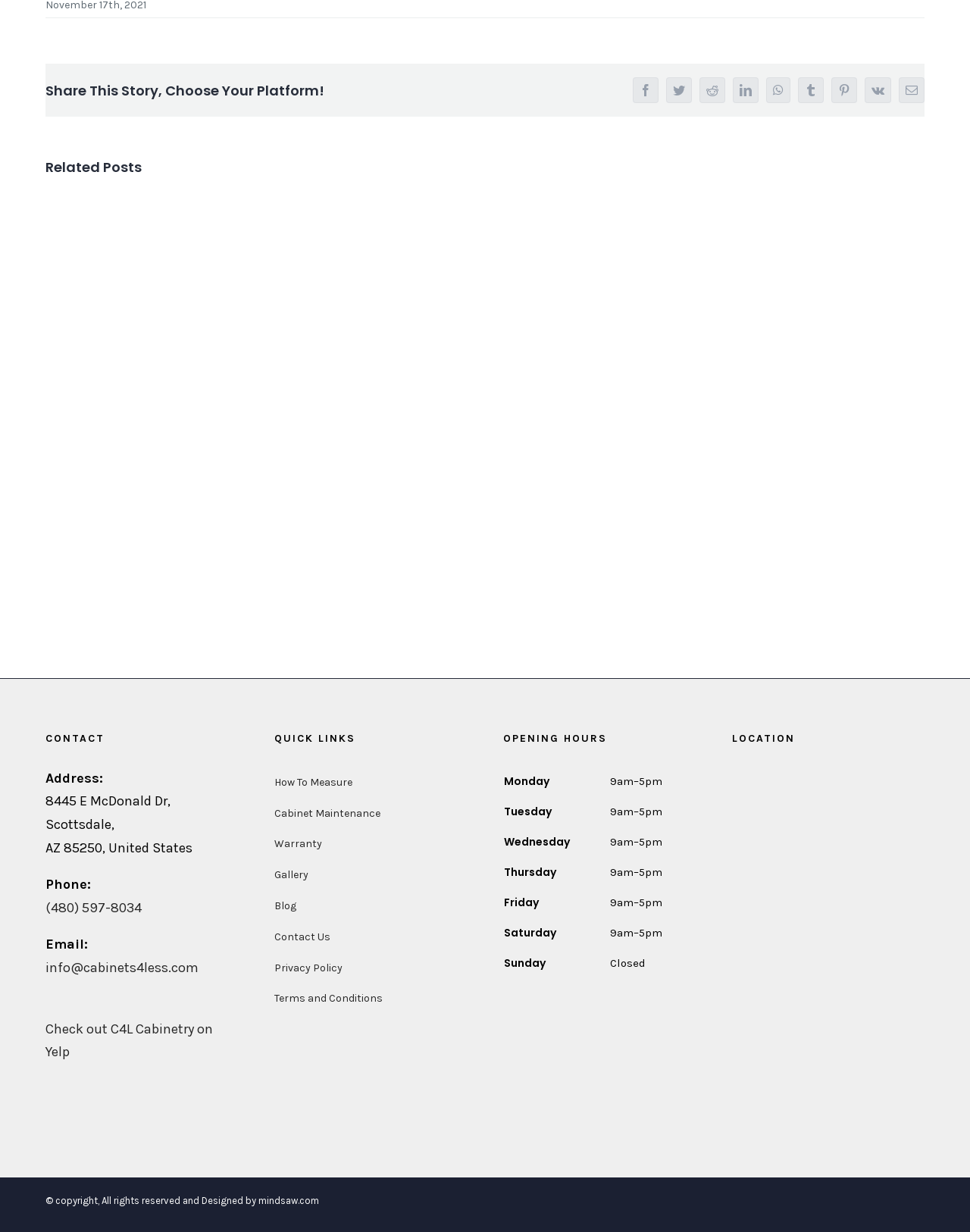Locate the UI element described as follows: "Cabinet Maintenance". Return the bounding box coordinates as four float numbers between 0 and 1 in the order [left, top, right, bottom].

[0.283, 0.648, 0.48, 0.673]